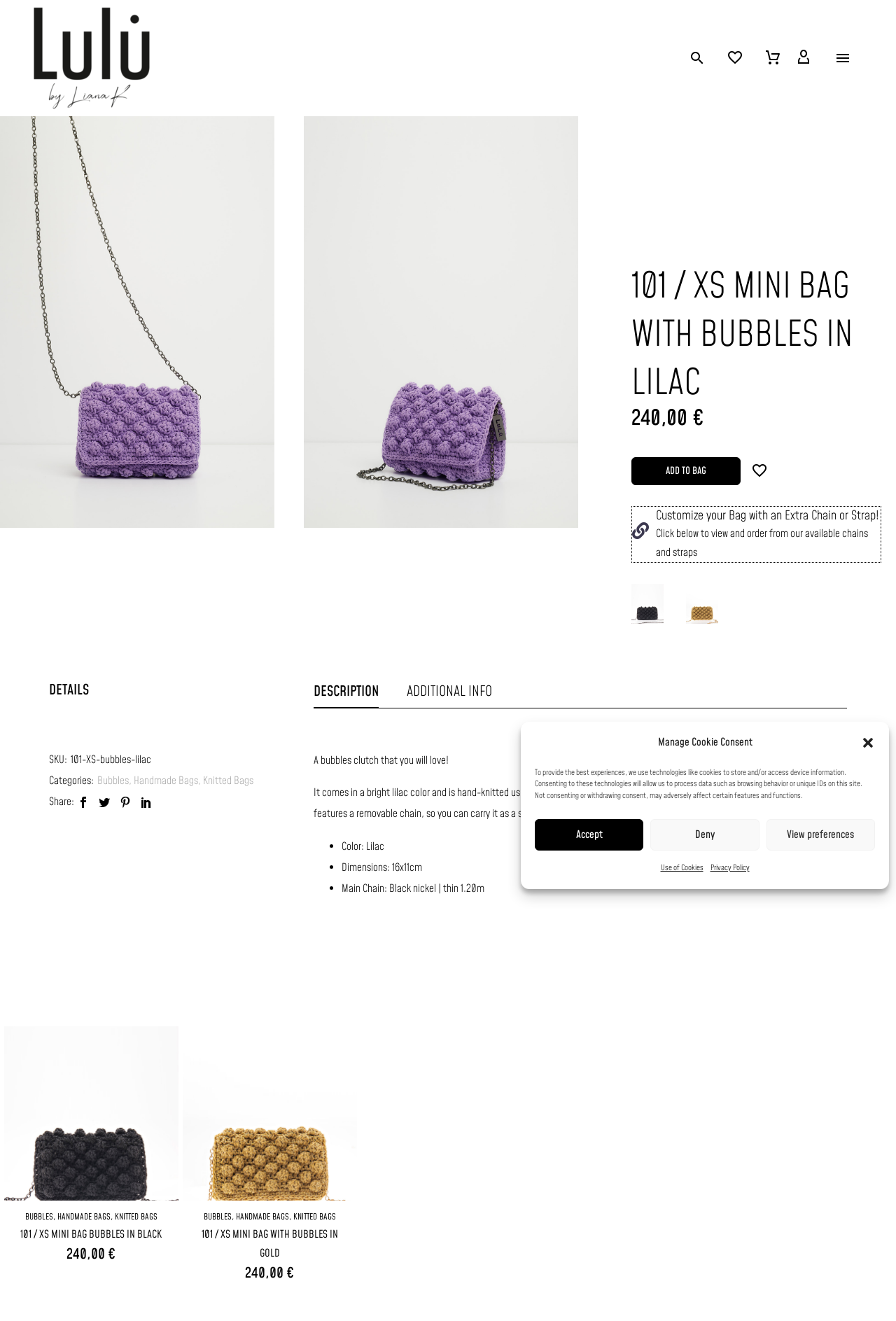Highlight the bounding box coordinates of the element that should be clicked to carry out the following instruction: "Search for something". The coordinates must be given as four float numbers ranging from 0 to 1, i.e., [left, top, right, bottom].

[0.0, 0.678, 1.0, 0.728]